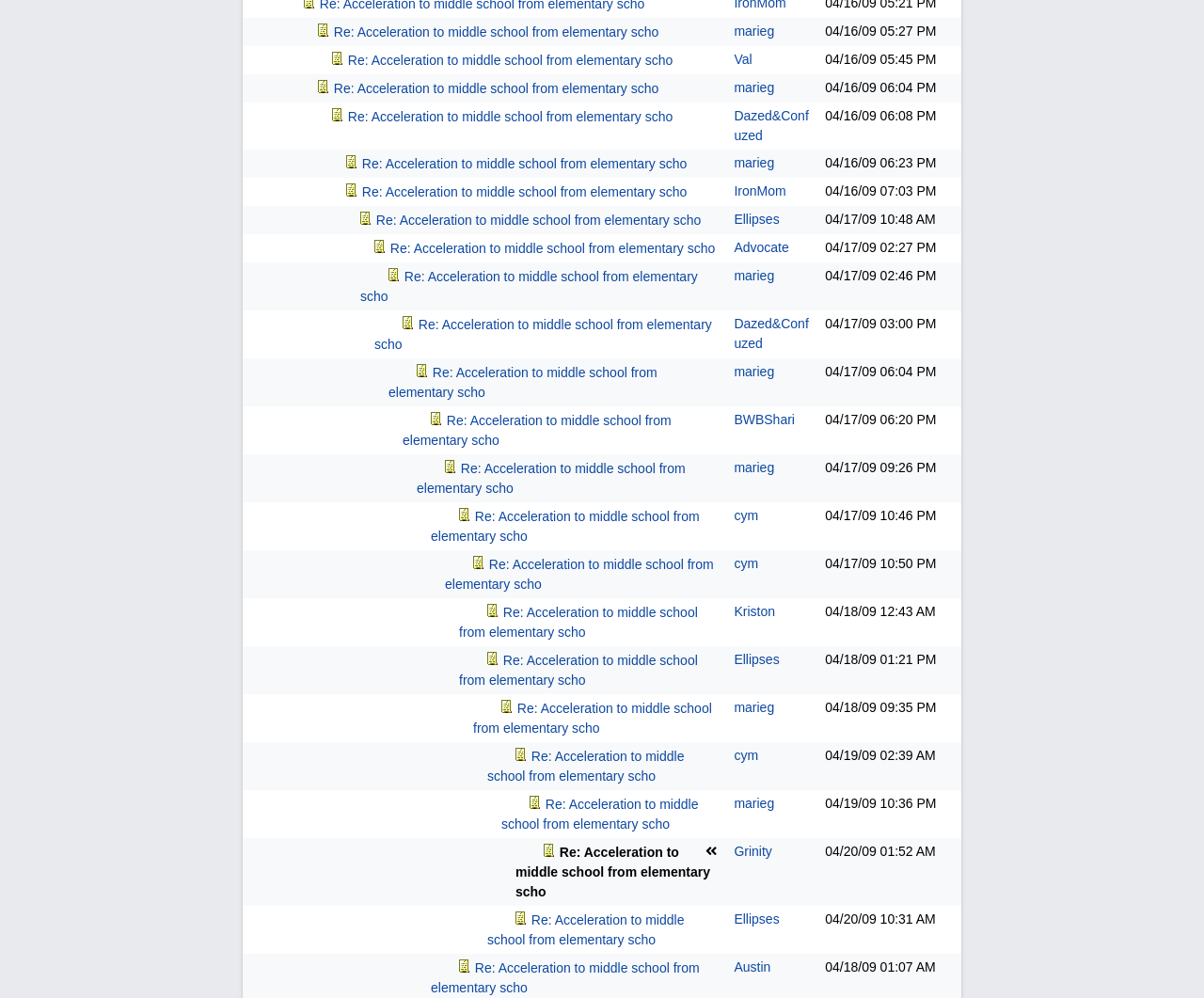Provide a short, one-word or phrase answer to the question below:
How many posts are there on this page?

15